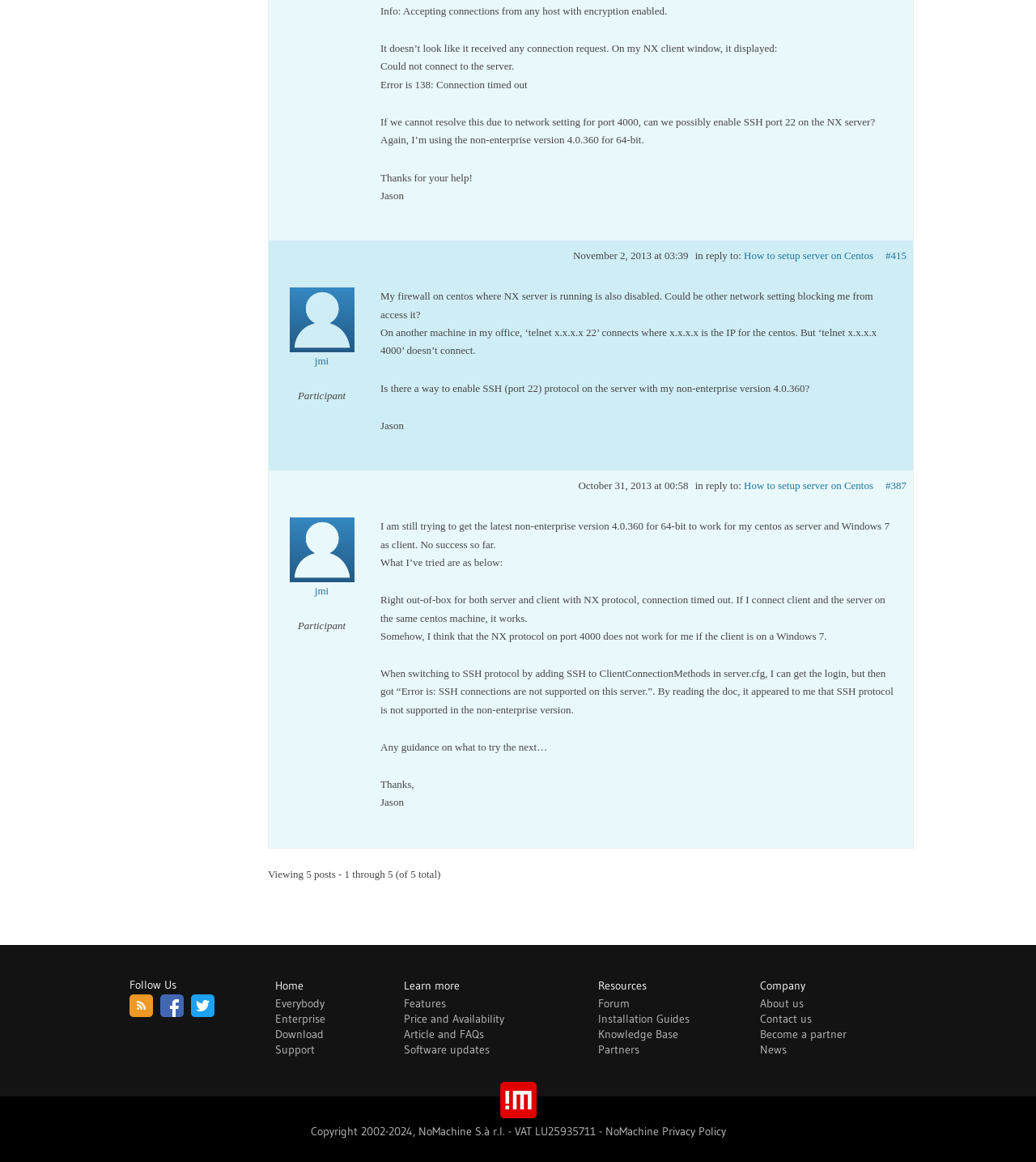Determine the bounding box coordinates of the region that needs to be clicked to achieve the task: "Click on the 'How to setup server on Centos' link".

[0.718, 0.215, 0.843, 0.225]